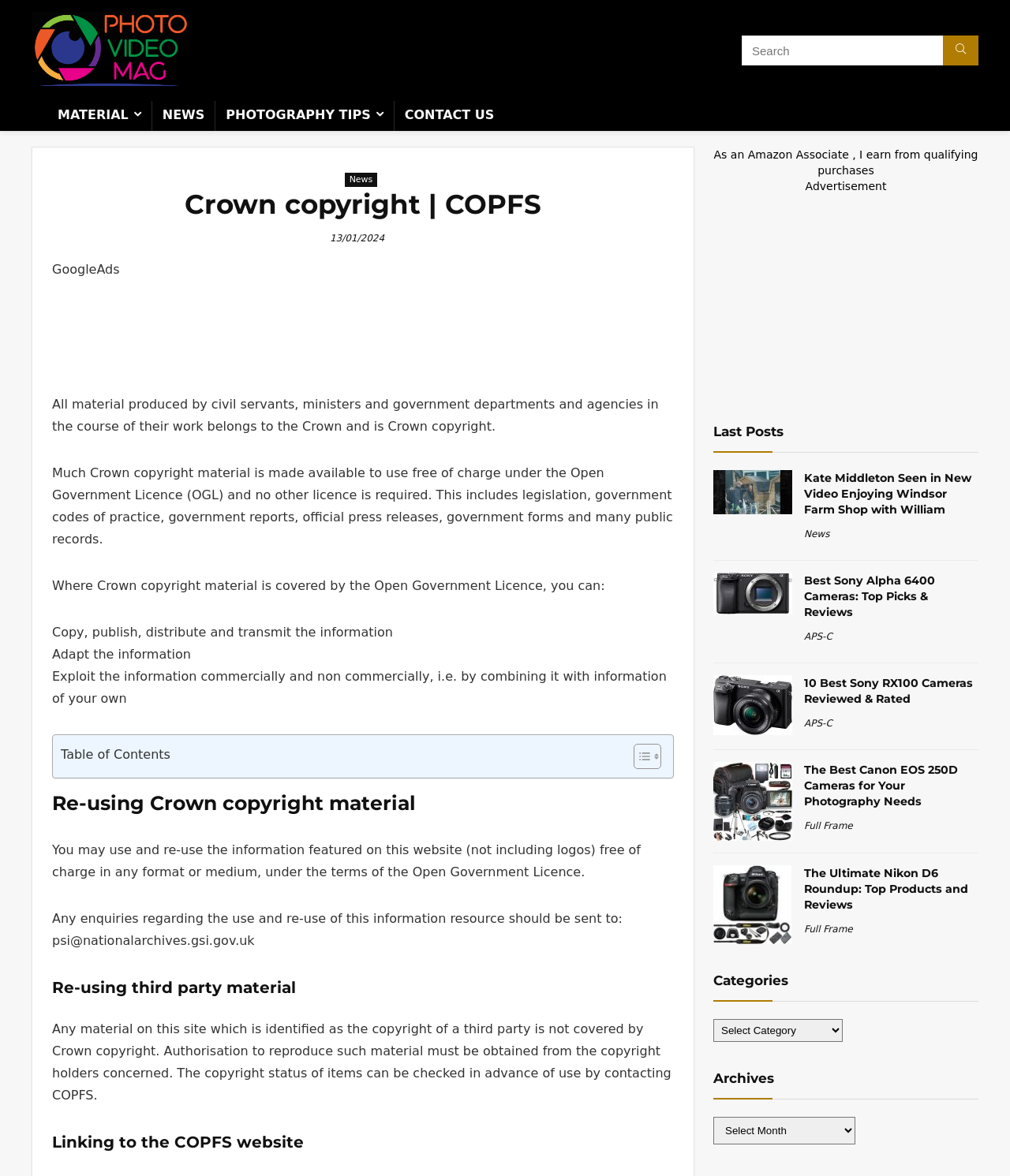What is the copyright policy of the website?
Answer briefly with a single word or phrase based on the image.

Crown copyright